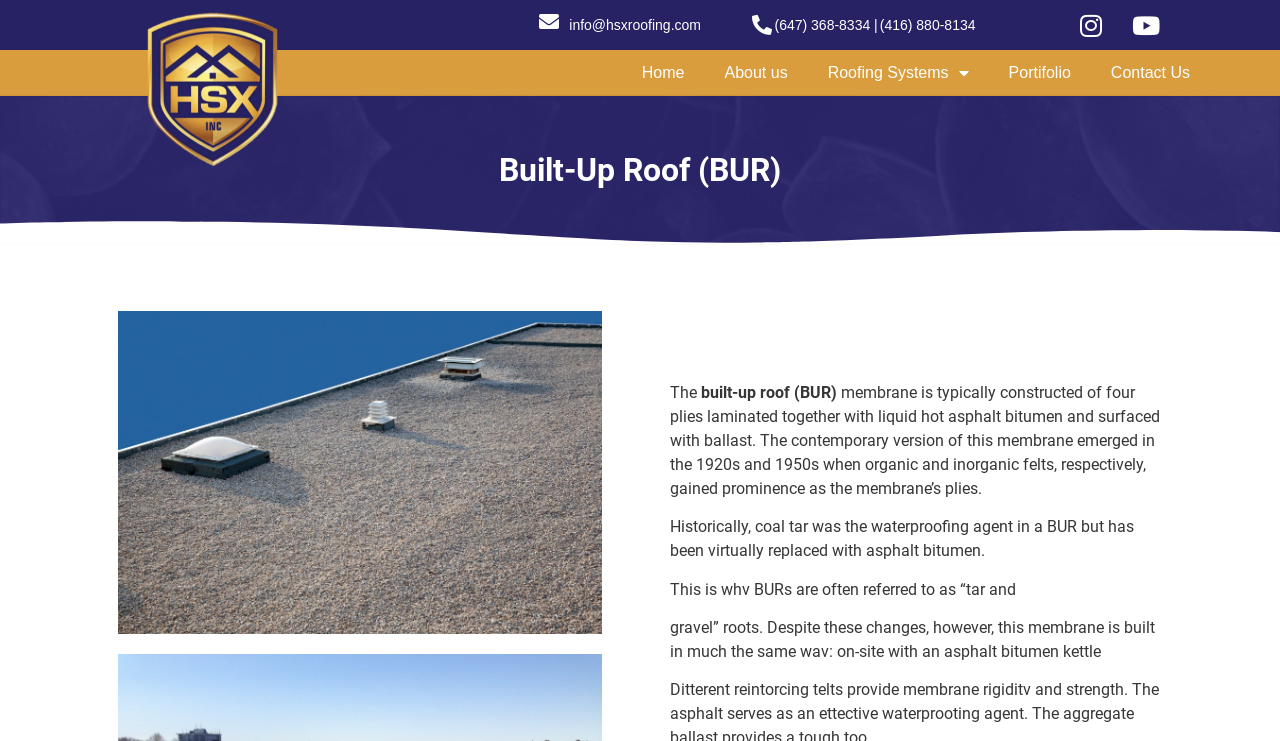Based on the provided description, "(647) 368-8334 |", find the bounding box of the corresponding UI element in the screenshot.

[0.605, 0.023, 0.686, 0.045]